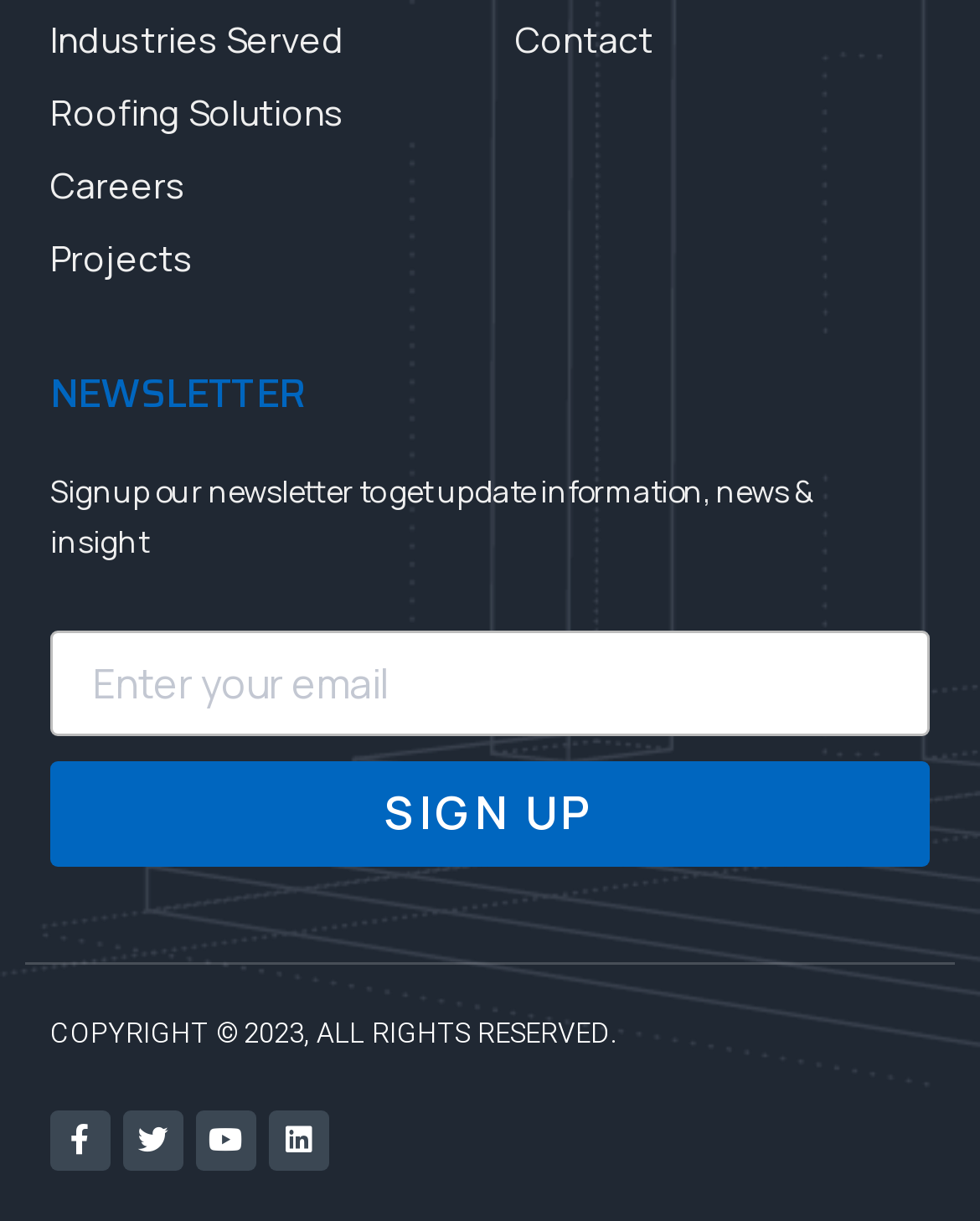Determine the bounding box coordinates of the target area to click to execute the following instruction: "Sign up for the newsletter."

[0.051, 0.624, 0.949, 0.709]